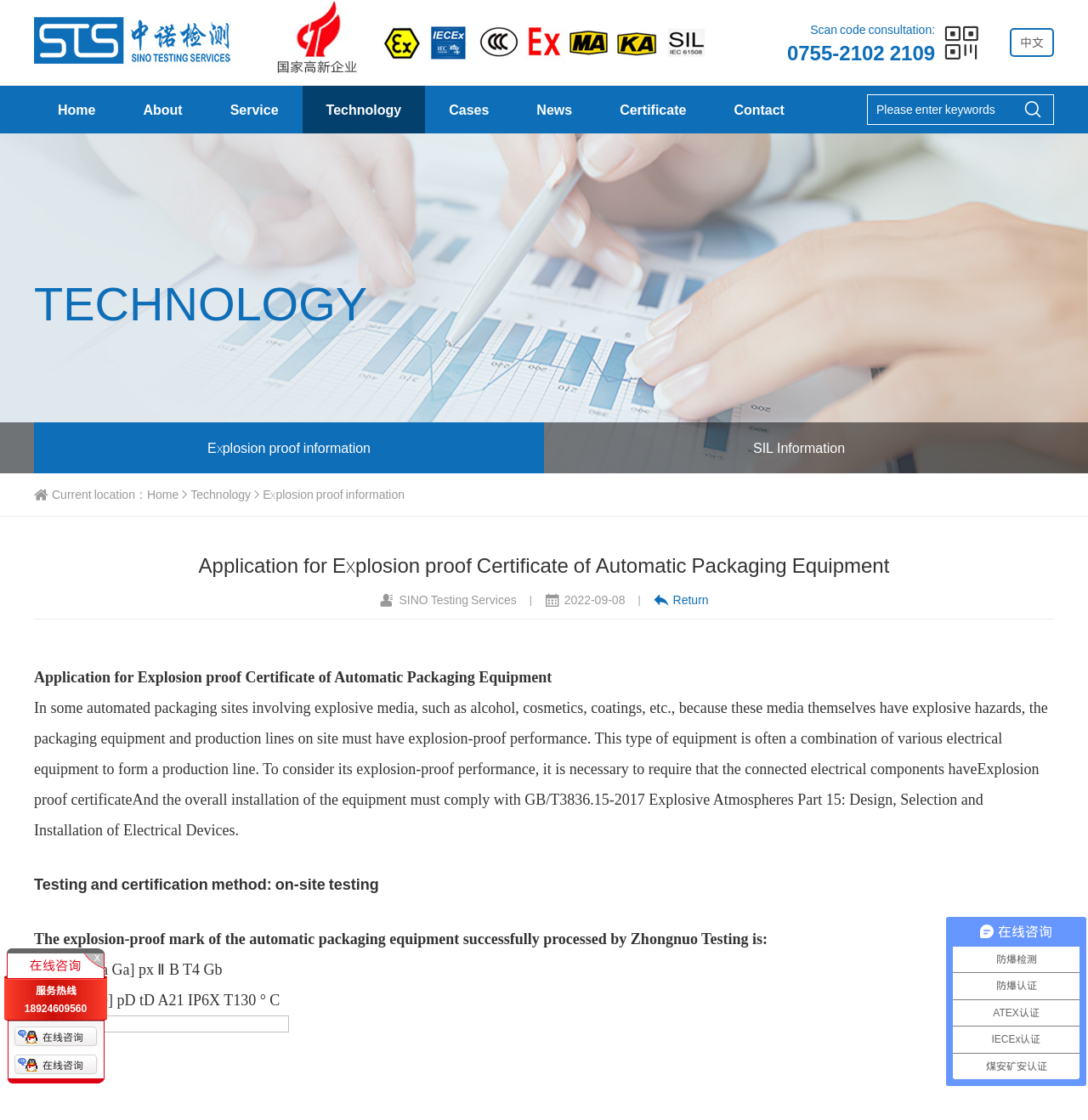Find the bounding box coordinates of the clickable region needed to perform the following instruction: "Click the 'Explosion proof information' link". The coordinates should be provided as four float numbers between 0 and 1, i.e., [left, top, right, bottom].

[0.031, 0.377, 0.5, 0.423]